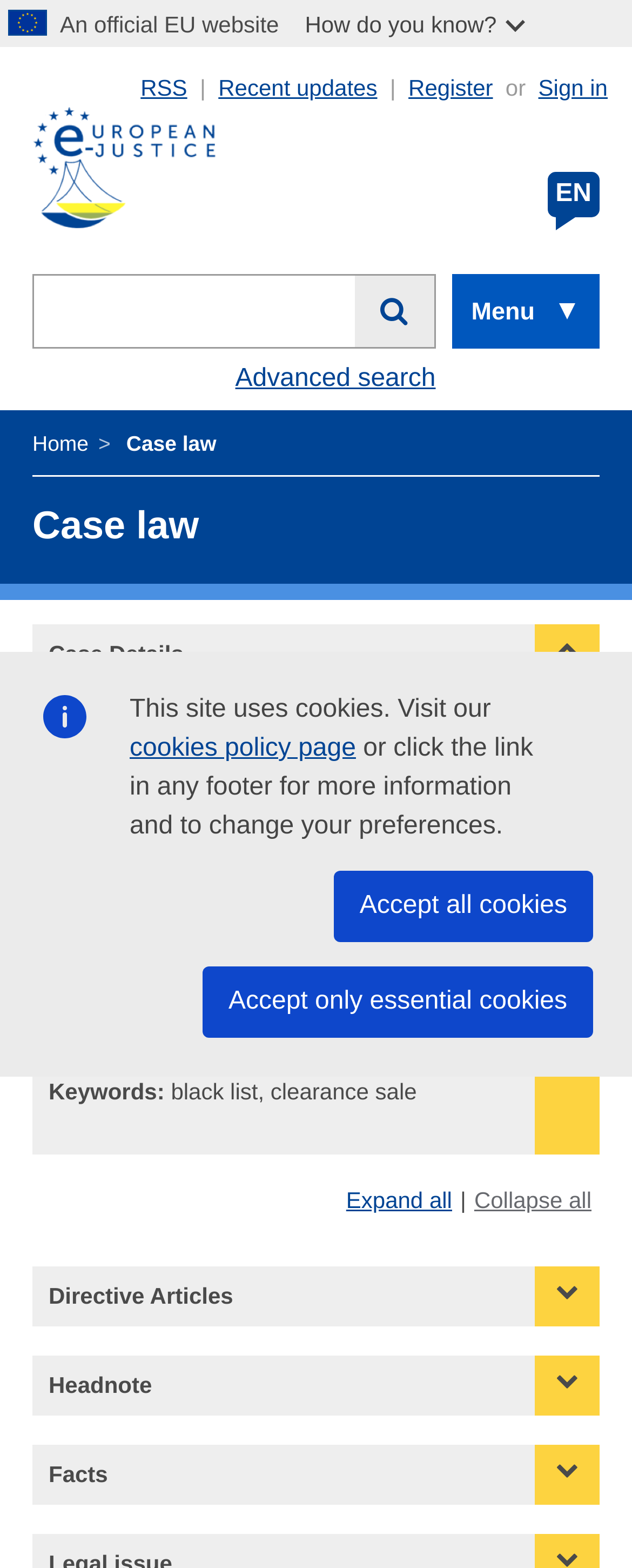Using the information from the screenshot, answer the following question thoroughly:
What is the decision type of the case?

I found the answer by looking at the 'Case Details' section, where it lists 'Decision type:' followed by the answer 'Court of Justice decision'.